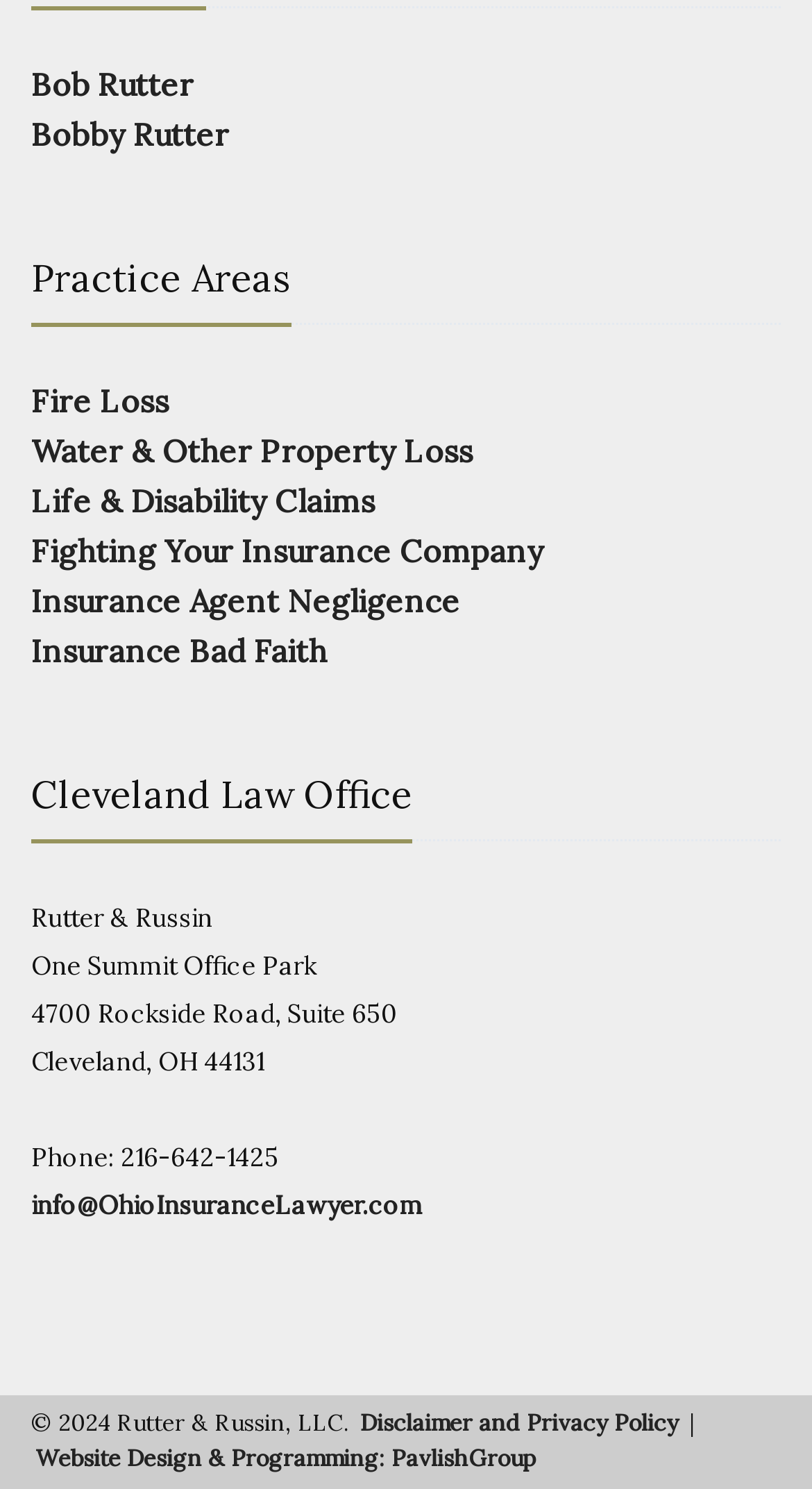Please mark the clickable region by giving the bounding box coordinates needed to complete this instruction: "Contact via email".

[0.038, 0.798, 0.521, 0.819]